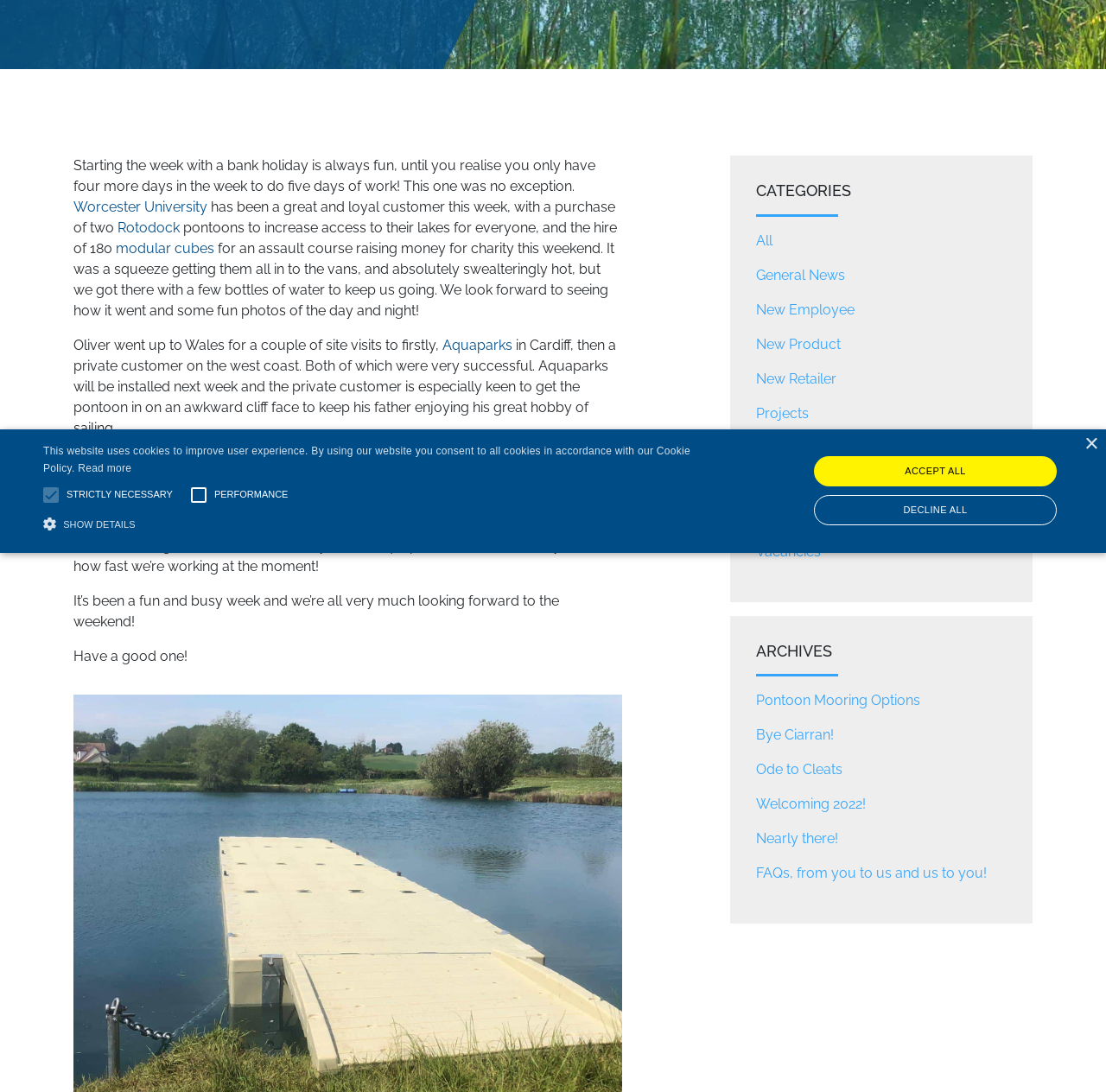Determine the bounding box coordinates of the UI element that matches the following description: "New Retailer". The coordinates should be four float numbers between 0 and 1 in the format [left, top, right, bottom].

[0.684, 0.339, 0.756, 0.354]